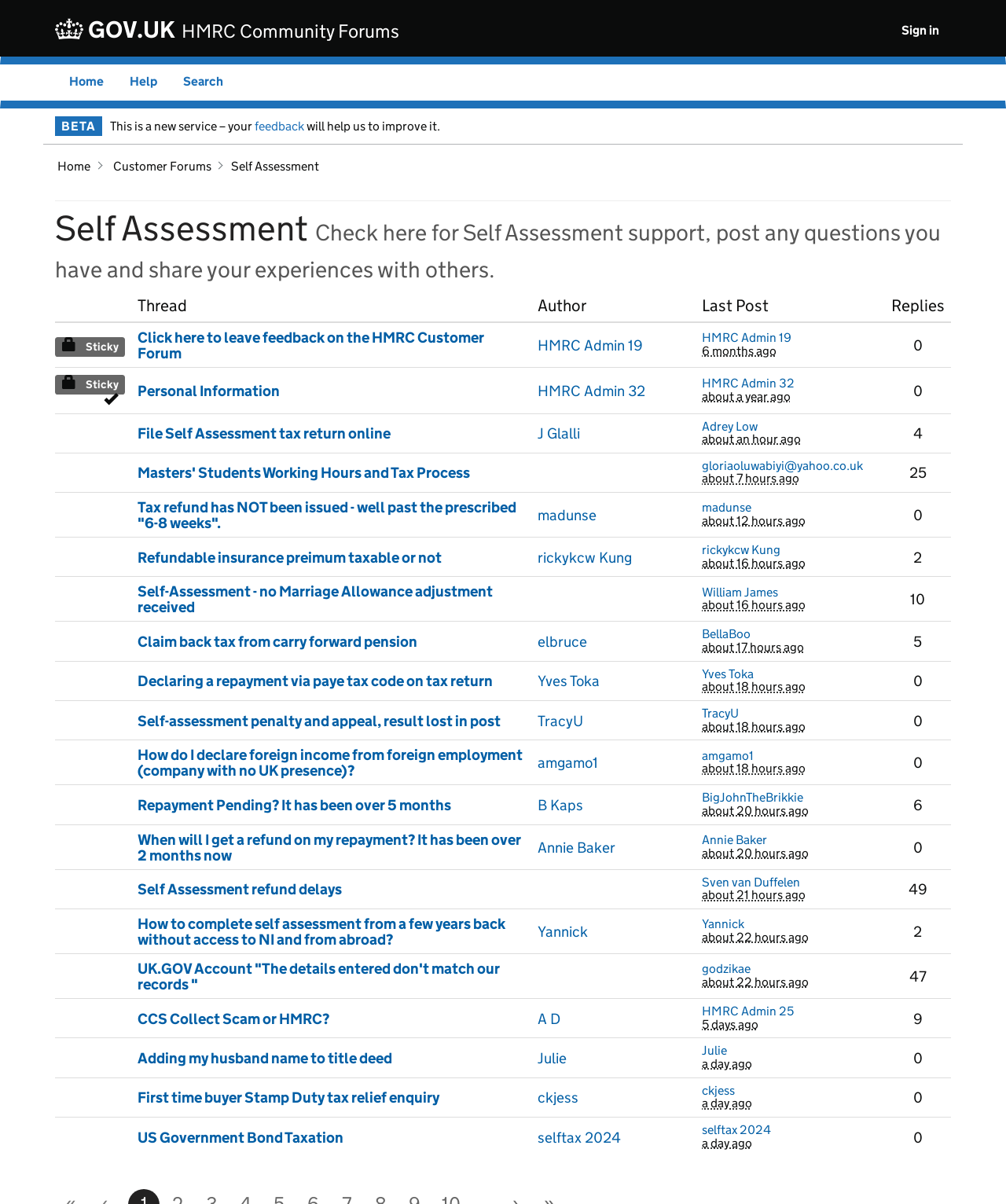Indicate the bounding box coordinates of the element that must be clicked to execute the instruction: "Search for something". The coordinates should be given as four float numbers between 0 and 1, i.e., [left, top, right, bottom].

[0.182, 0.061, 0.222, 0.074]